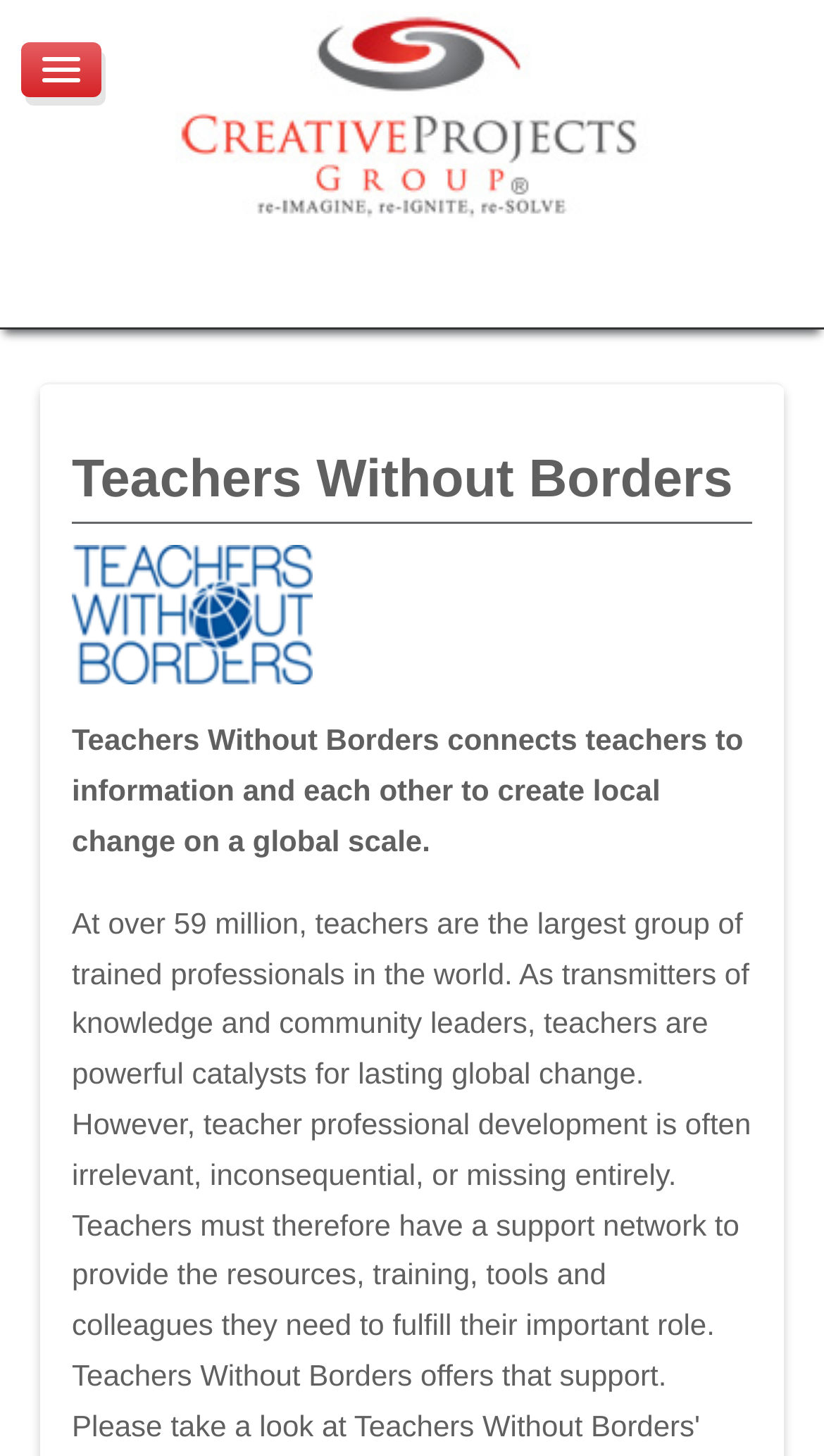Provide a brief response in the form of a single word or phrase:
What is the name of the organization?

Teachers Without Borders